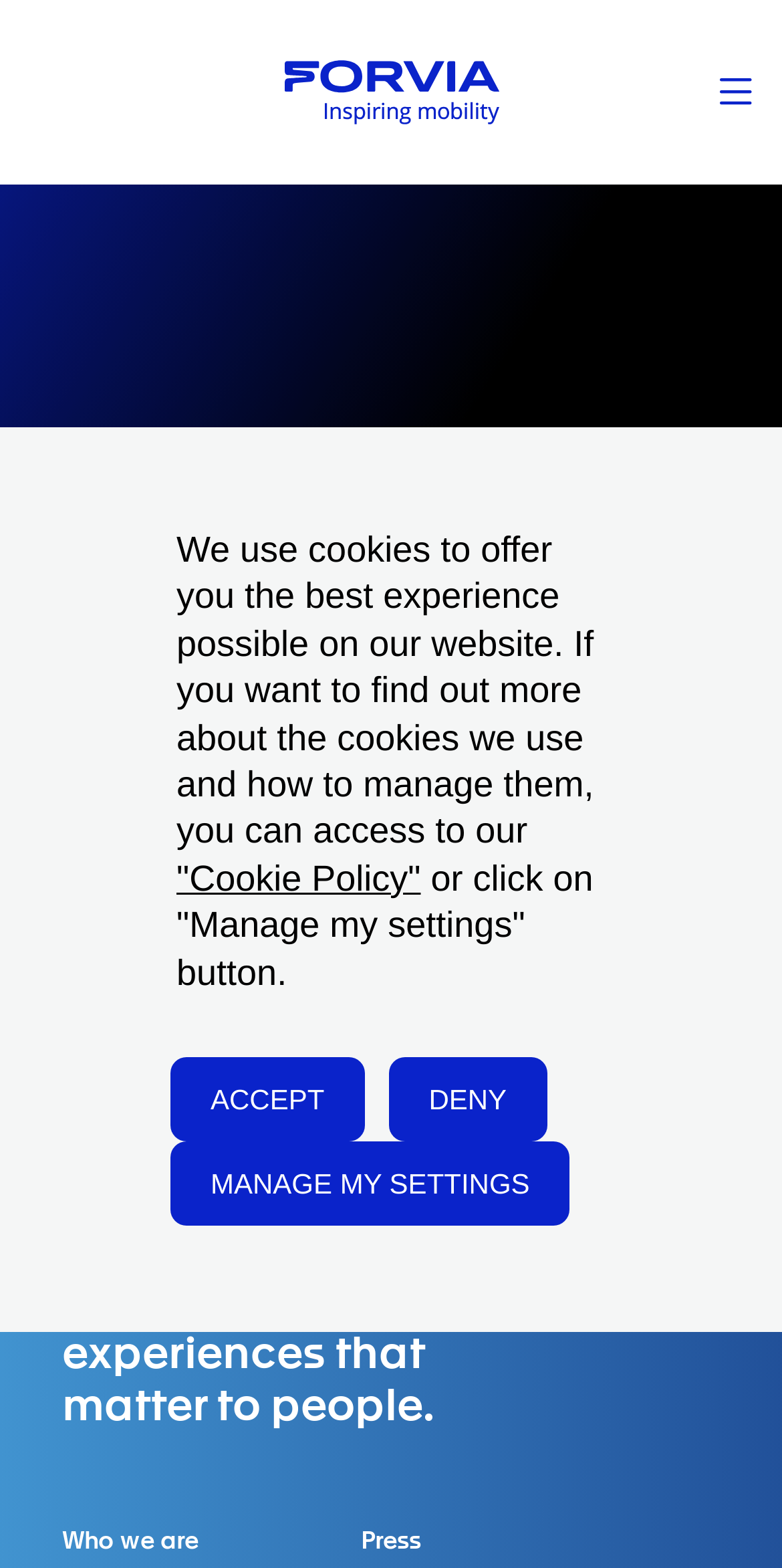Find the bounding box of the element with the following description: "Press". The coordinates must be four float numbers between 0 and 1, formatted as [left, top, right, bottom].

[0.103, 0.76, 0.249, 0.794]